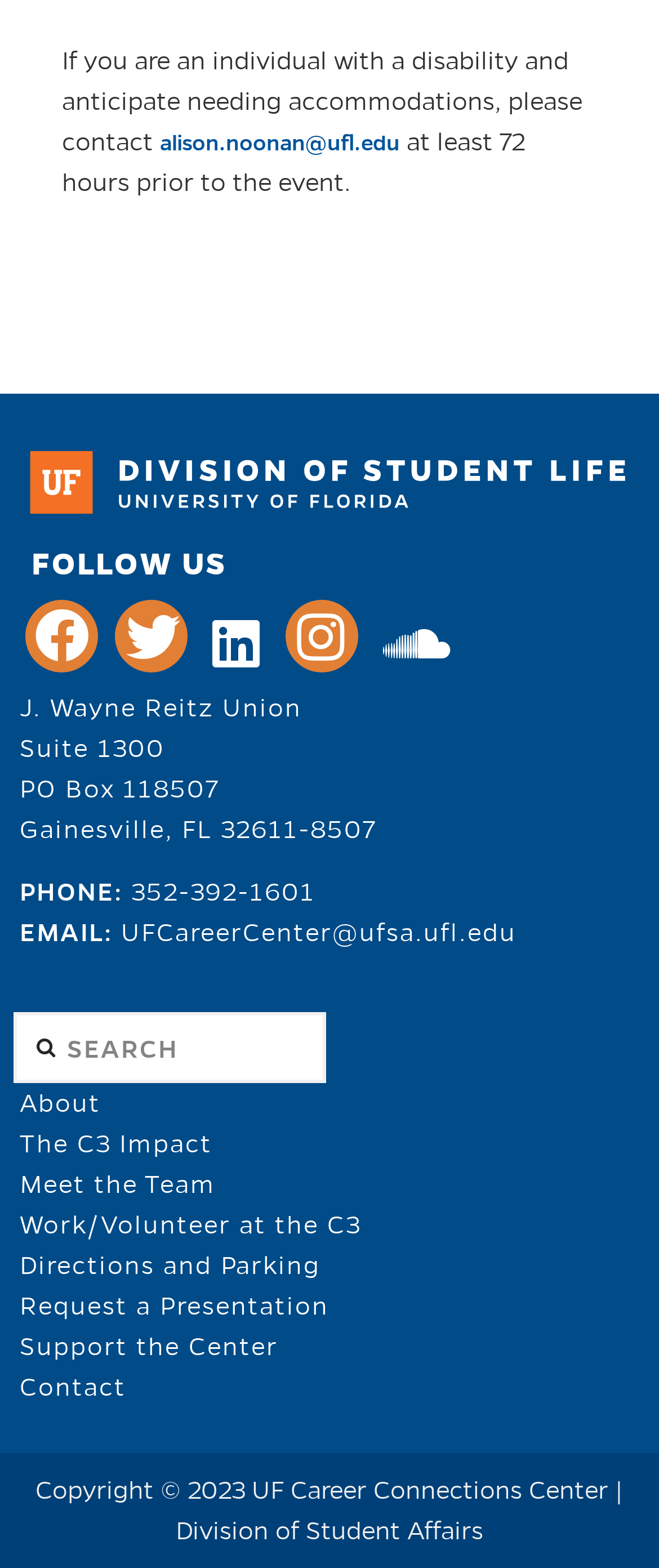Please provide the bounding box coordinates for the element that needs to be clicked to perform the instruction: "email the career center". The coordinates must consist of four float numbers between 0 and 1, formatted as [left, top, right, bottom].

[0.184, 0.585, 0.784, 0.604]